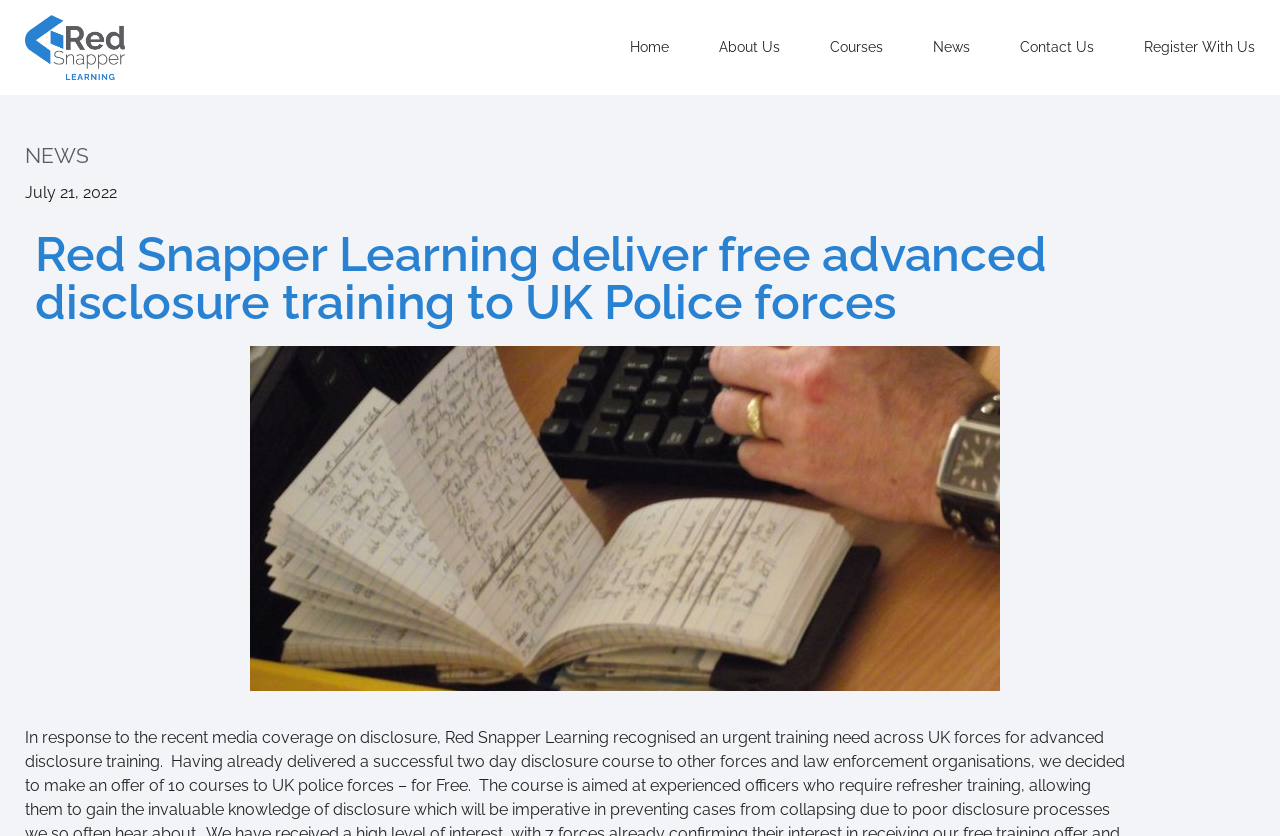Find the bounding box coordinates of the area that needs to be clicked in order to achieve the following instruction: "view the Disclosure-750x345 image". The coordinates should be specified as four float numbers between 0 and 1, i.e., [left, top, right, bottom].

[0.195, 0.413, 0.781, 0.826]